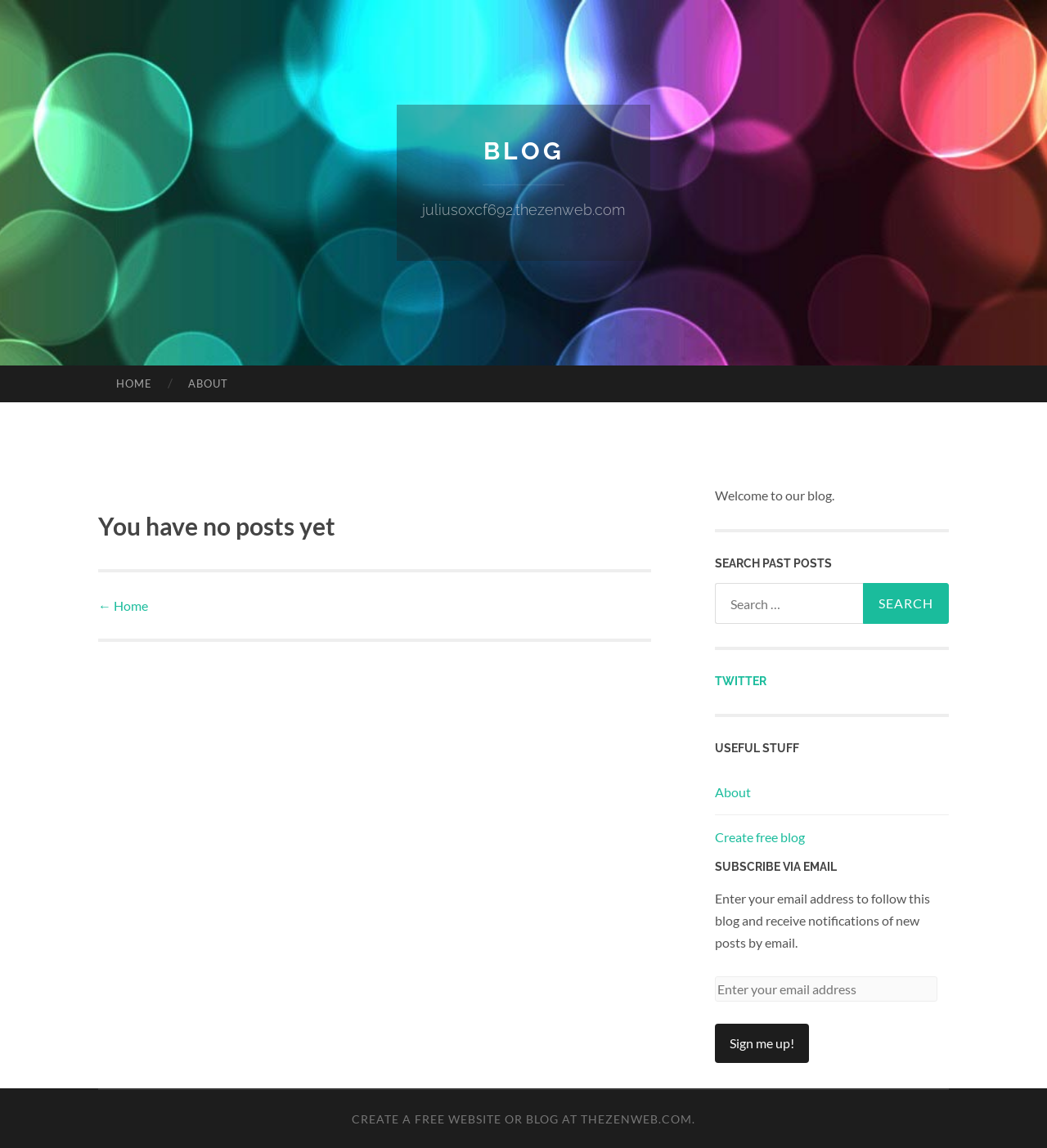Determine the bounding box coordinates of the clickable region to carry out the instruction: "Create a free website or blog".

[0.336, 0.968, 0.661, 0.98]